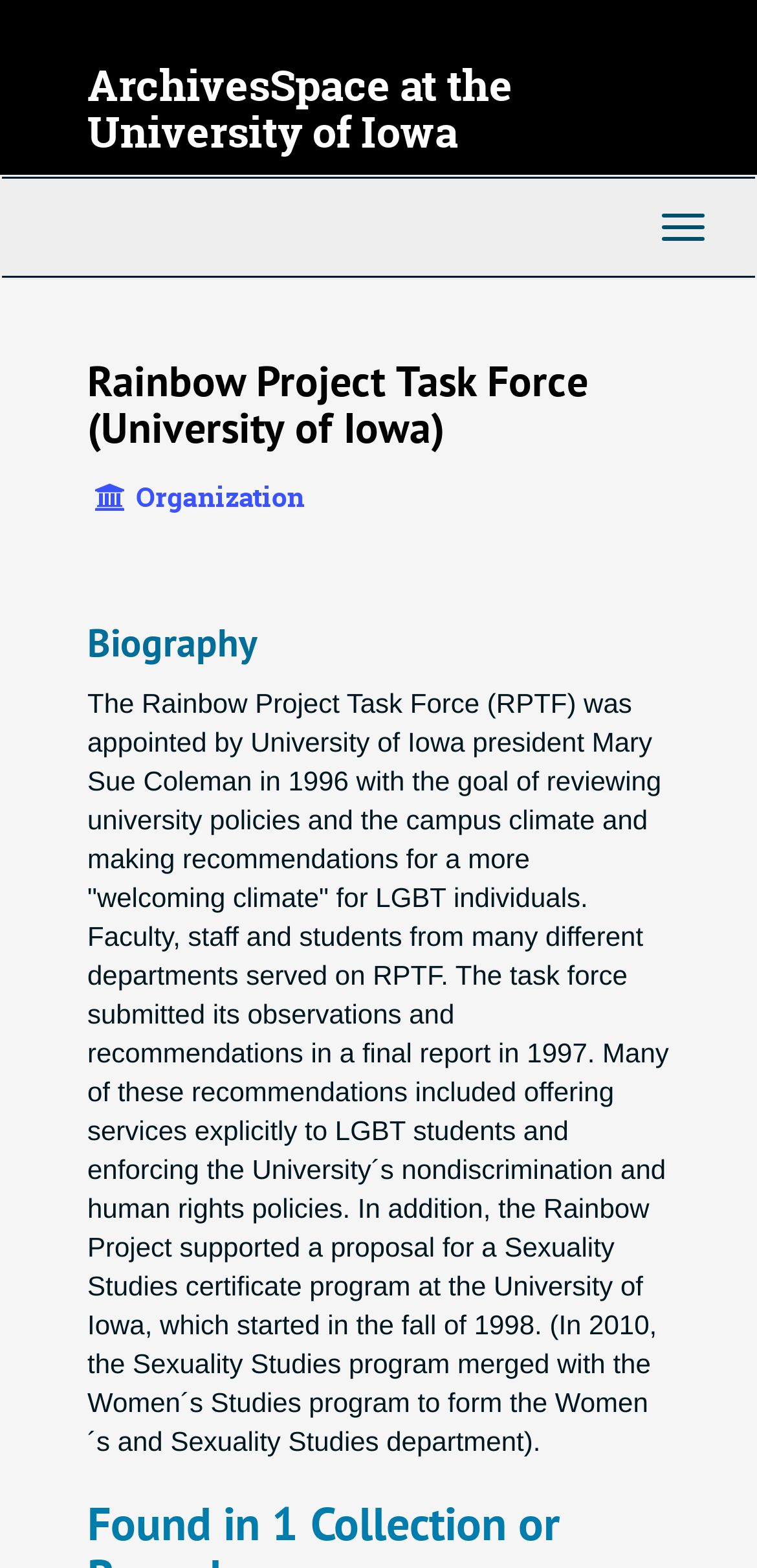Who served on the task force?
From the image, respond with a single word or phrase.

Faculty, staff, and students